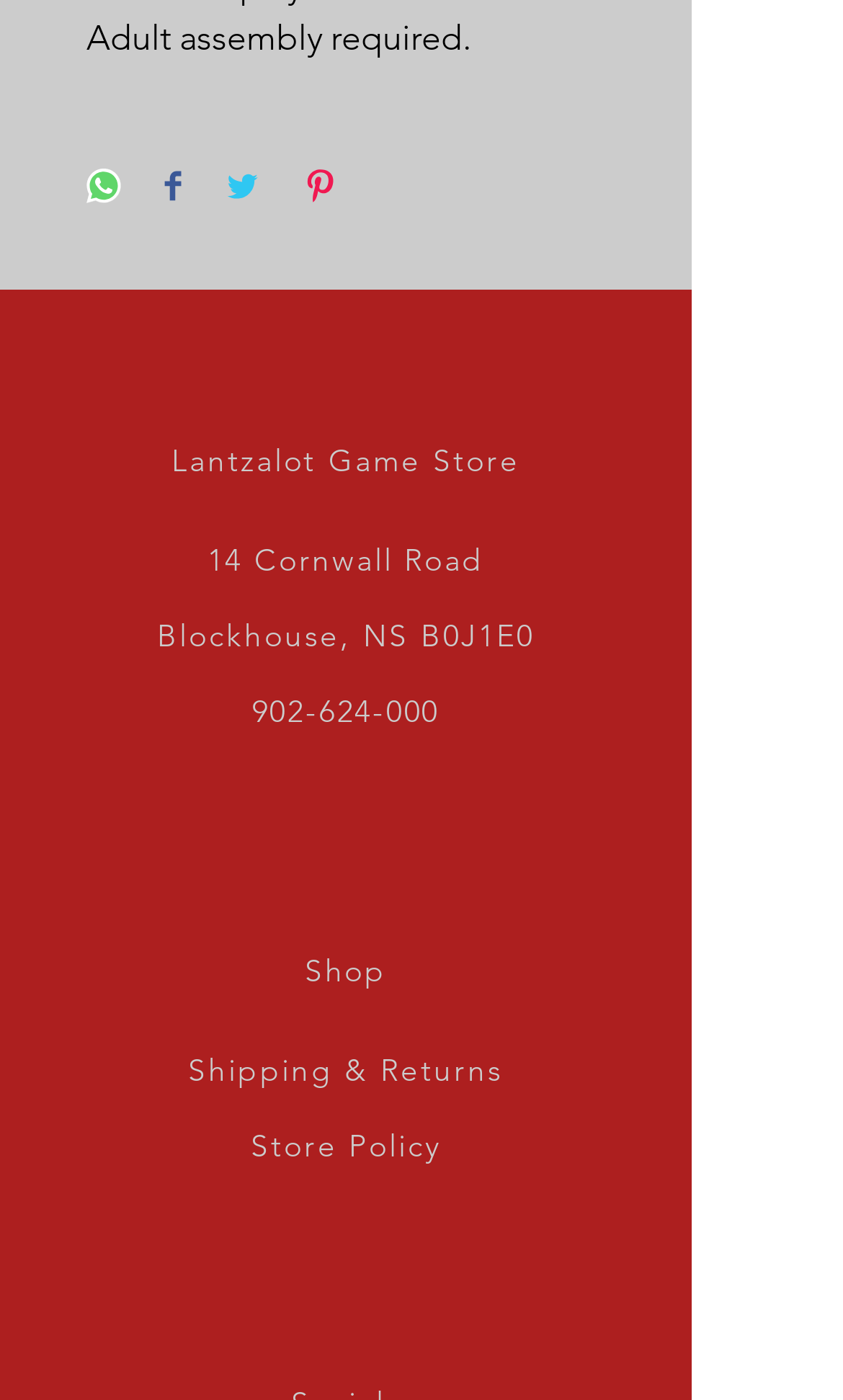Using a single word or phrase, answer the following question: 
What is the name of the game store?

Lantzalot Game Store